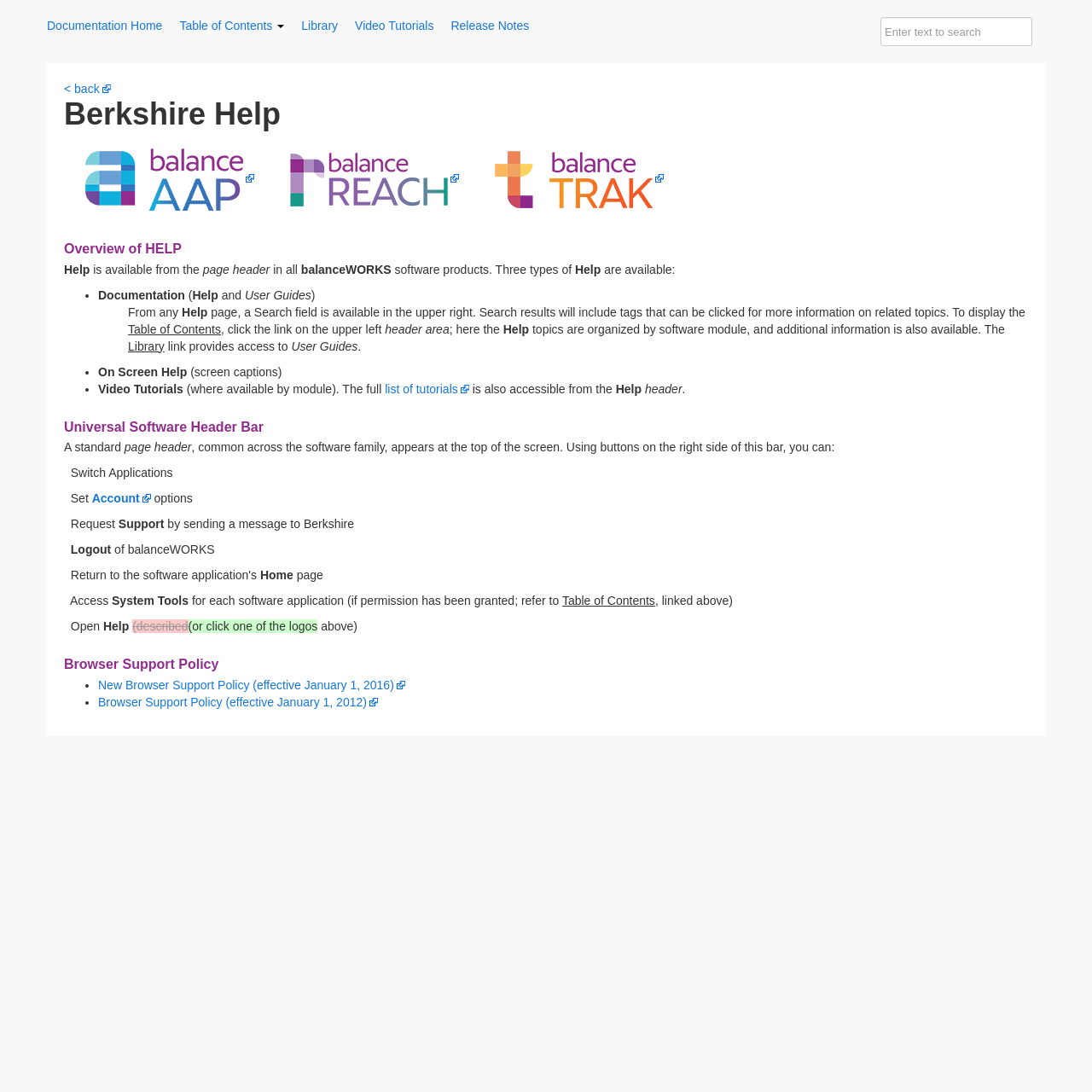Determine the bounding box coordinates for the region that must be clicked to execute the following instruction: "Go to Library".

[0.276, 0.017, 0.309, 0.03]